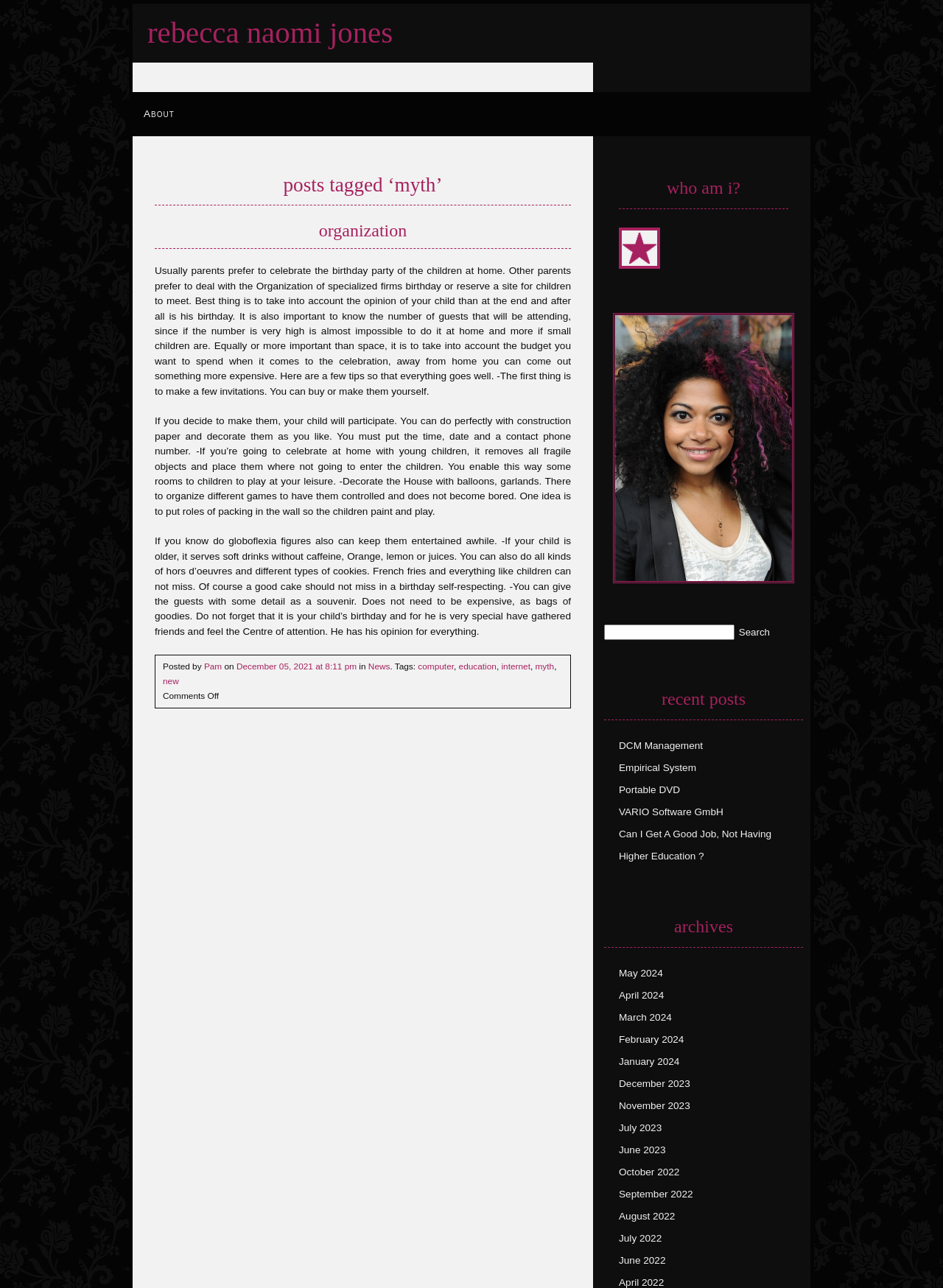Determine the bounding box coordinates of the clickable element to achieve the following action: 'check the recent post 'DCM Management''. Provide the coordinates as four float values between 0 and 1, formatted as [left, top, right, bottom].

[0.656, 0.575, 0.745, 0.583]